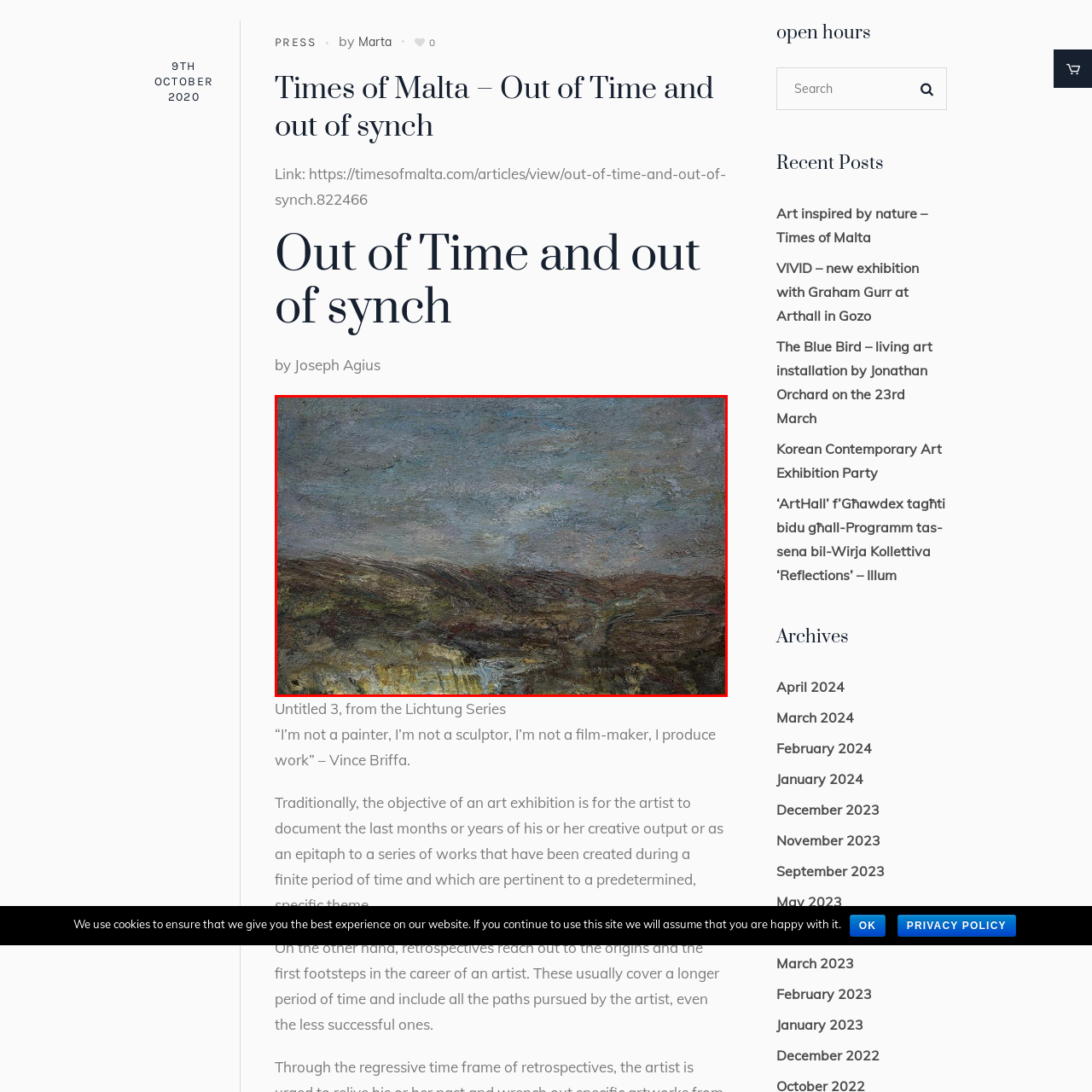What is the artist's approach to creative expression? Analyze the image within the red bounding box and give a one-word or short-phrase response.

Pushing boundaries of traditional art forms